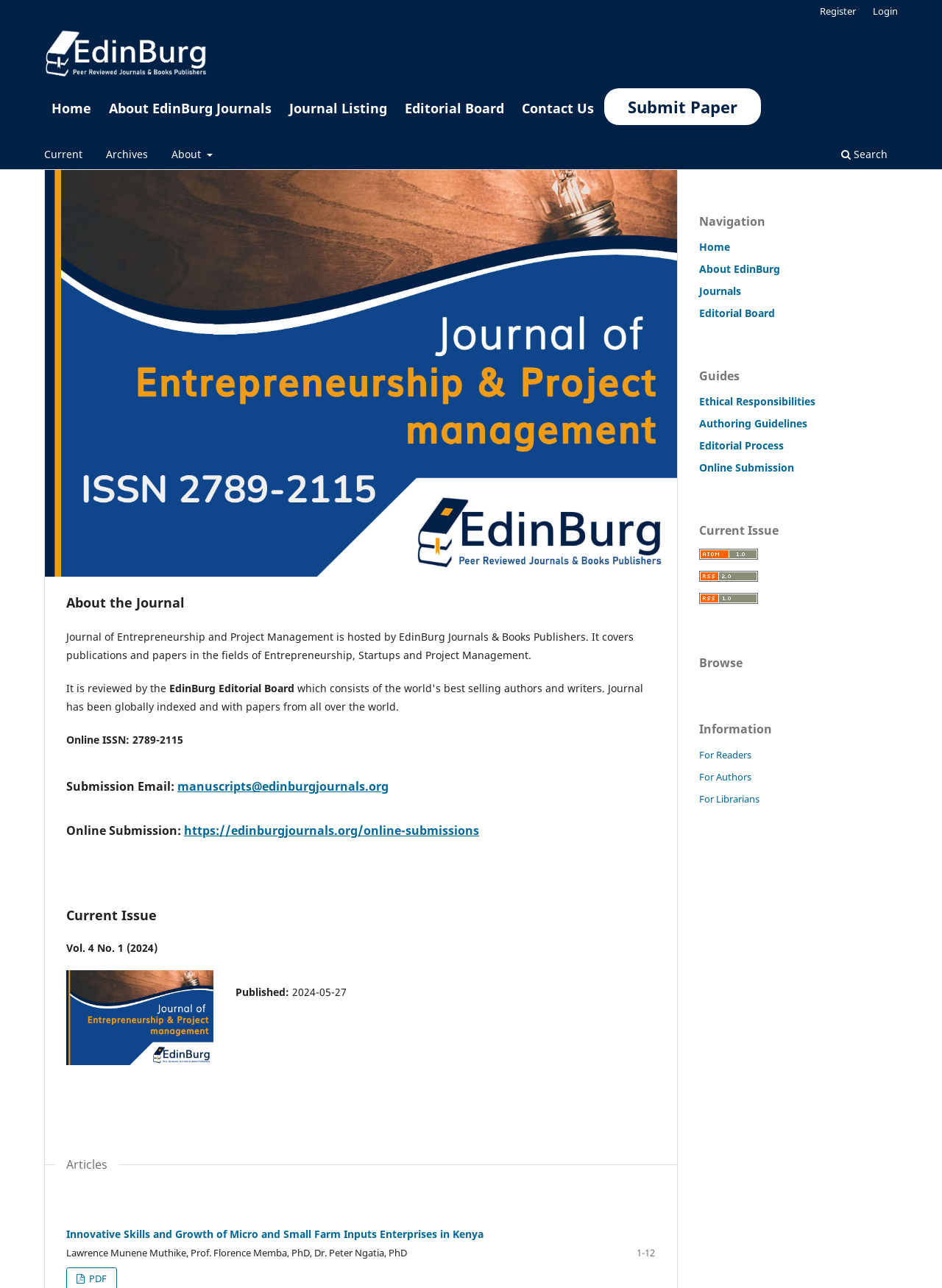Please specify the bounding box coordinates of the area that should be clicked to accomplish the following instruction: "search for articles". The coordinates should consist of four float numbers between 0 and 1, i.e., [left, top, right, bottom].

[0.888, 0.111, 0.948, 0.131]